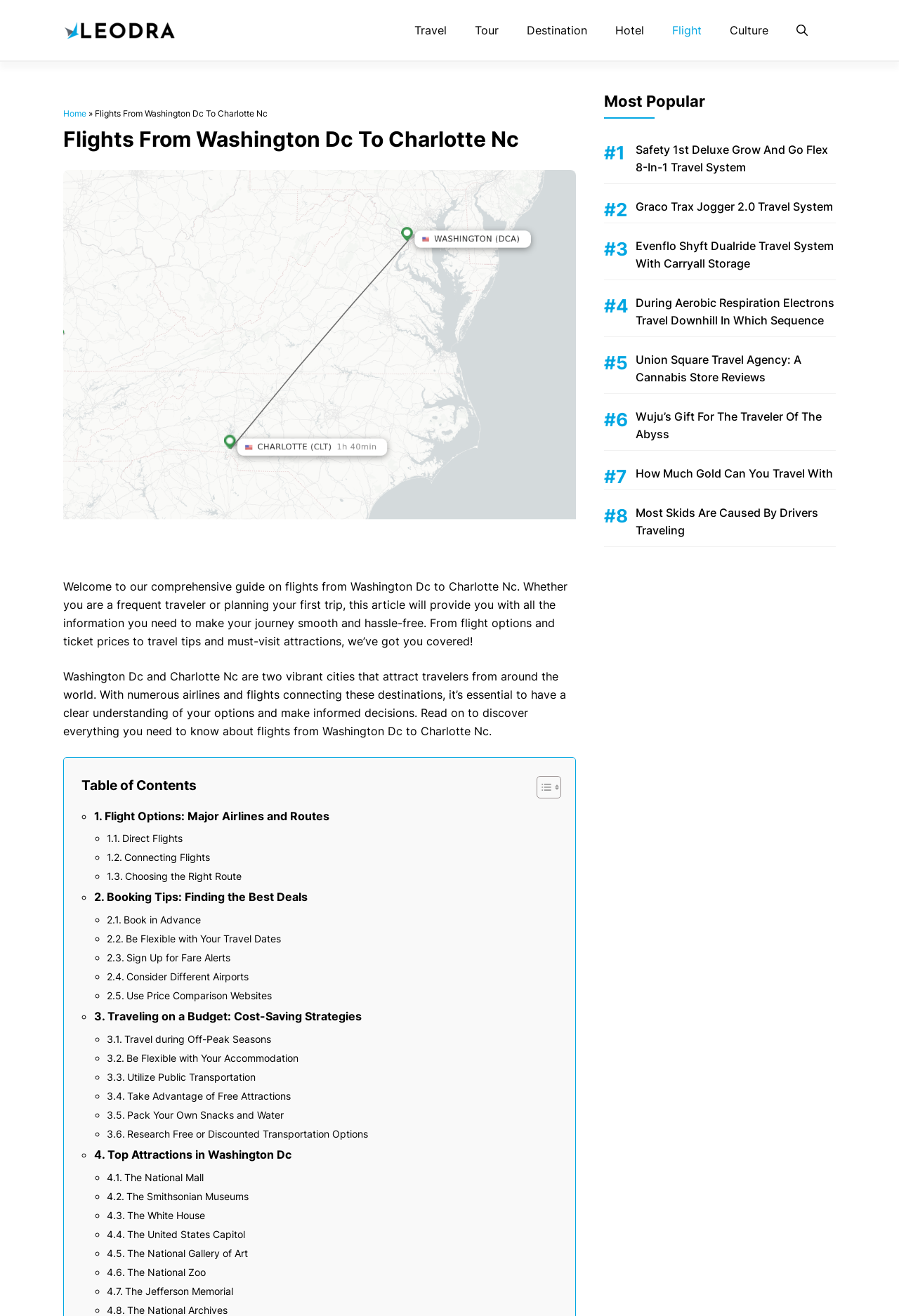Identify the bounding box coordinates for the UI element that matches this description: "alt="Leodra"".

[0.07, 0.017, 0.195, 0.027]